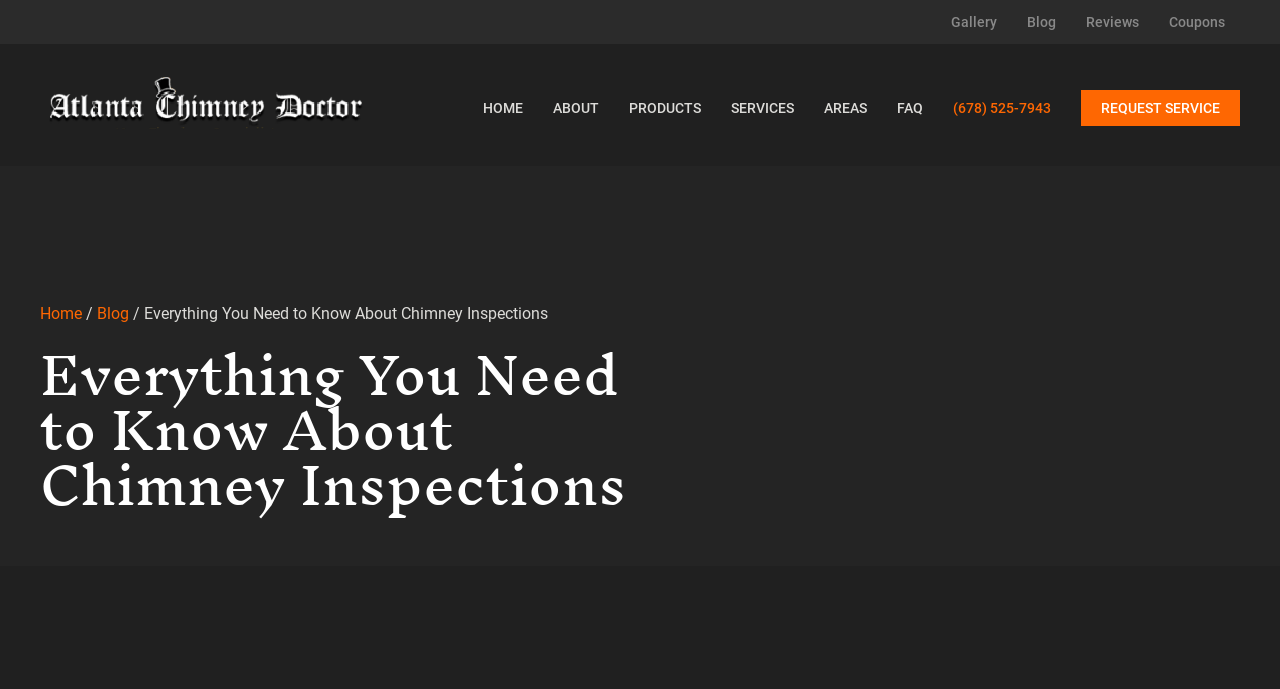Locate the bounding box coordinates of the element's region that should be clicked to carry out the following instruction: "Call the phone number". The coordinates need to be four float numbers between 0 and 1, i.e., [left, top, right, bottom].

[0.745, 0.139, 0.821, 0.176]